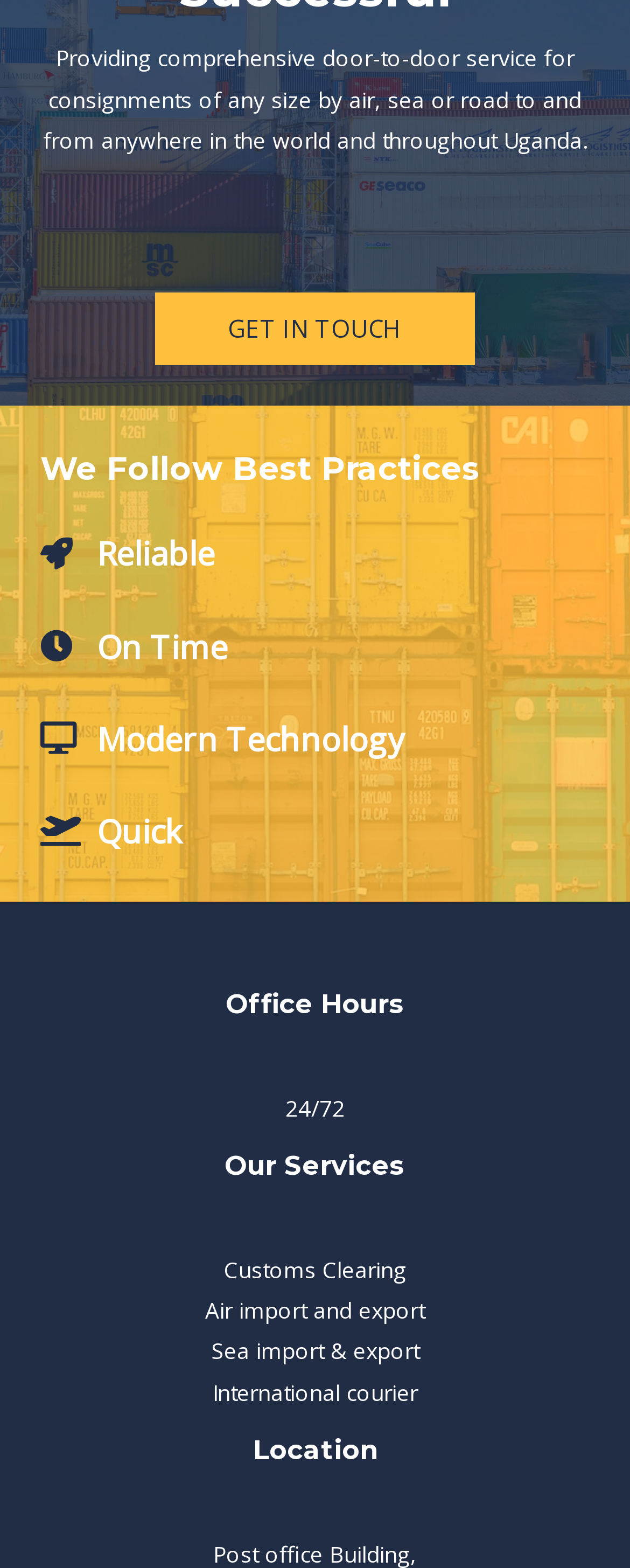Please determine the bounding box coordinates for the UI element described here. Use the format (top-left x, top-left y, bottom-right x, bottom-right y) with values bounded between 0 and 1: alt="iCura Logo"

None